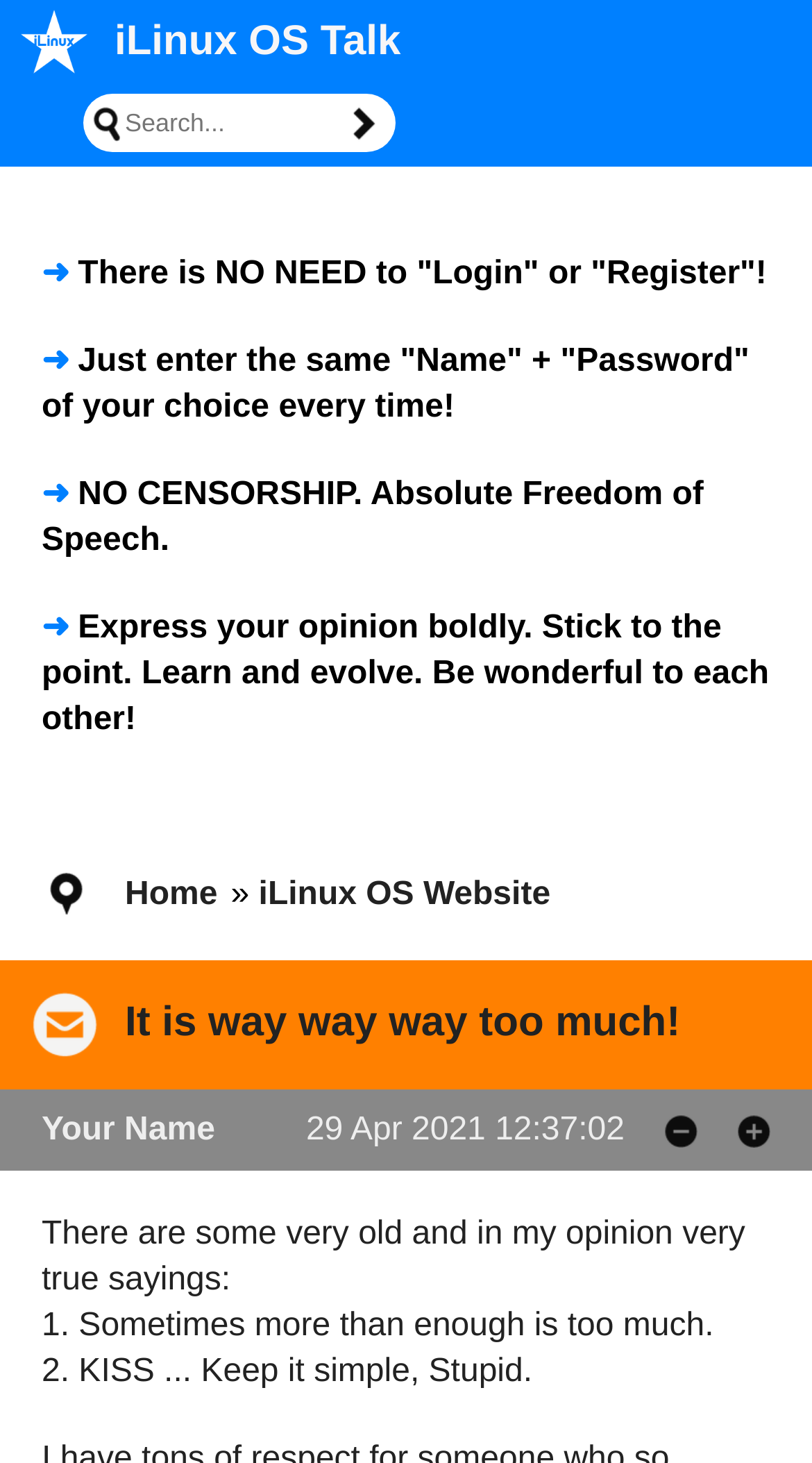Can you look at the image and give a comprehensive answer to the question:
What is the second saying mentioned in the webpage?

The webpage mentions two sayings. The second saying is 'KISS... Keep it simple, Stupid.', which is a well-known acronym that advises simplicity and avoiding unnecessary complexity.